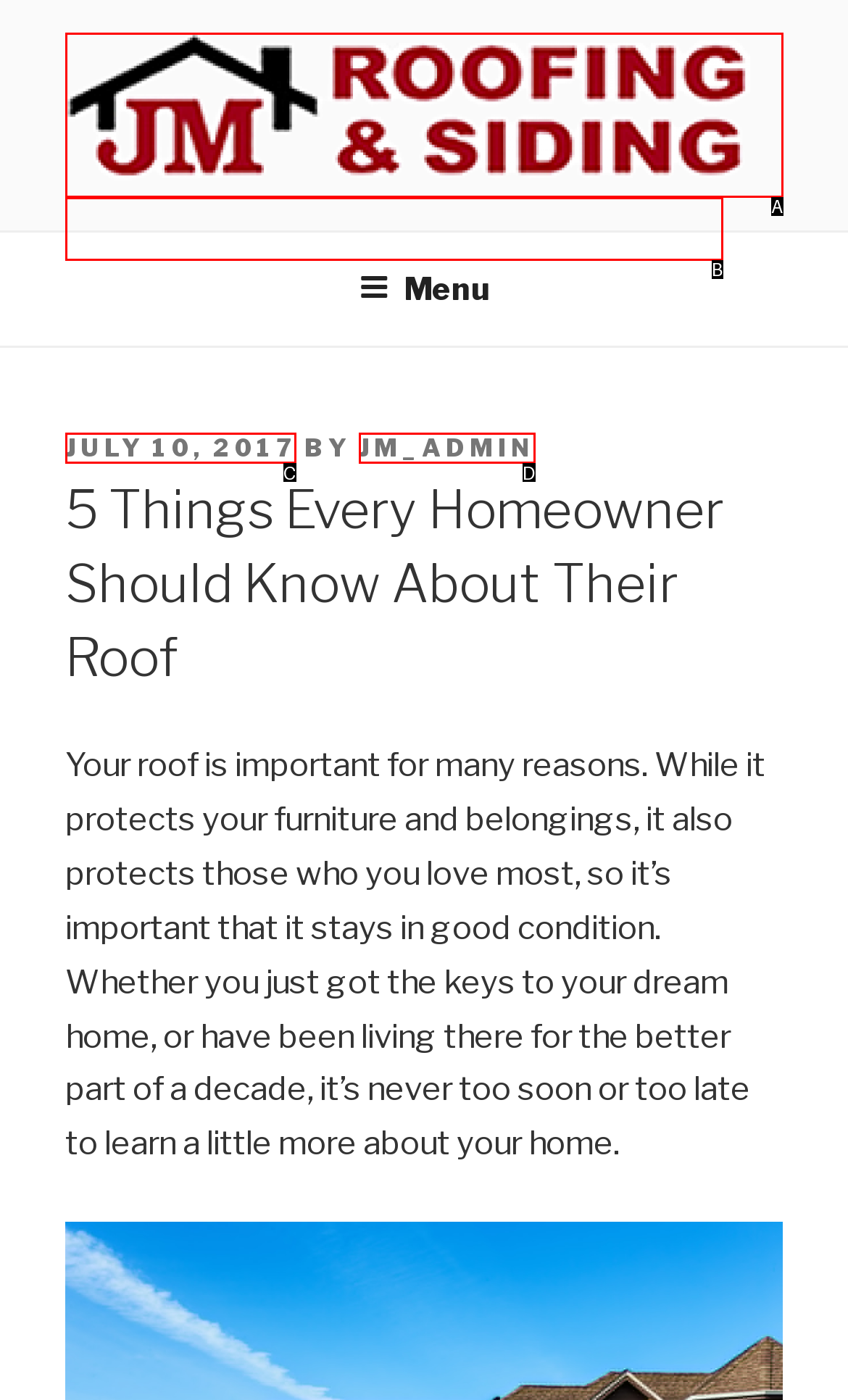From the given choices, indicate the option that best matches: JM Roofing & Siding
State the letter of the chosen option directly.

B